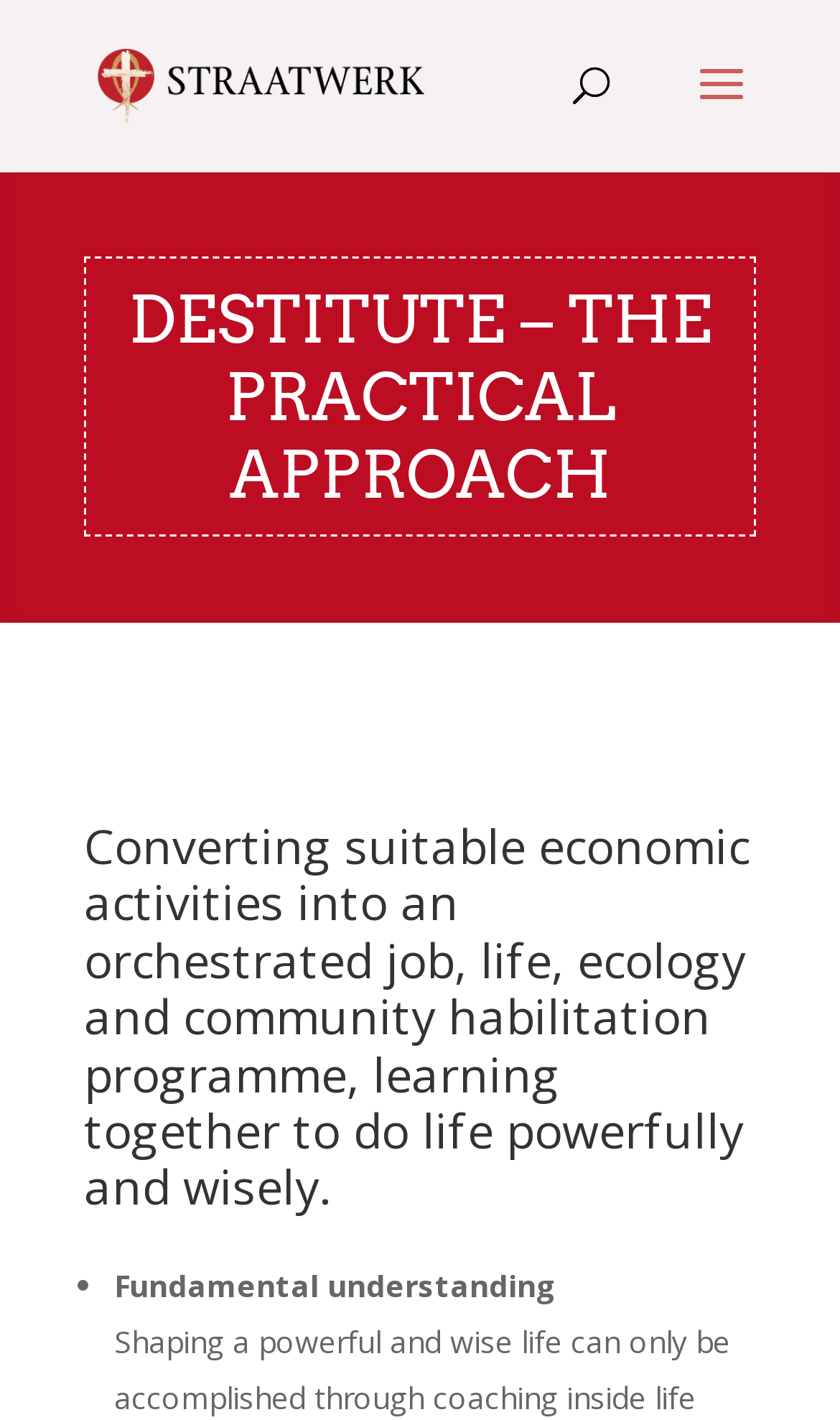Provide a short, one-word or phrase answer to the question below:
What is the position of the search bar?

Top